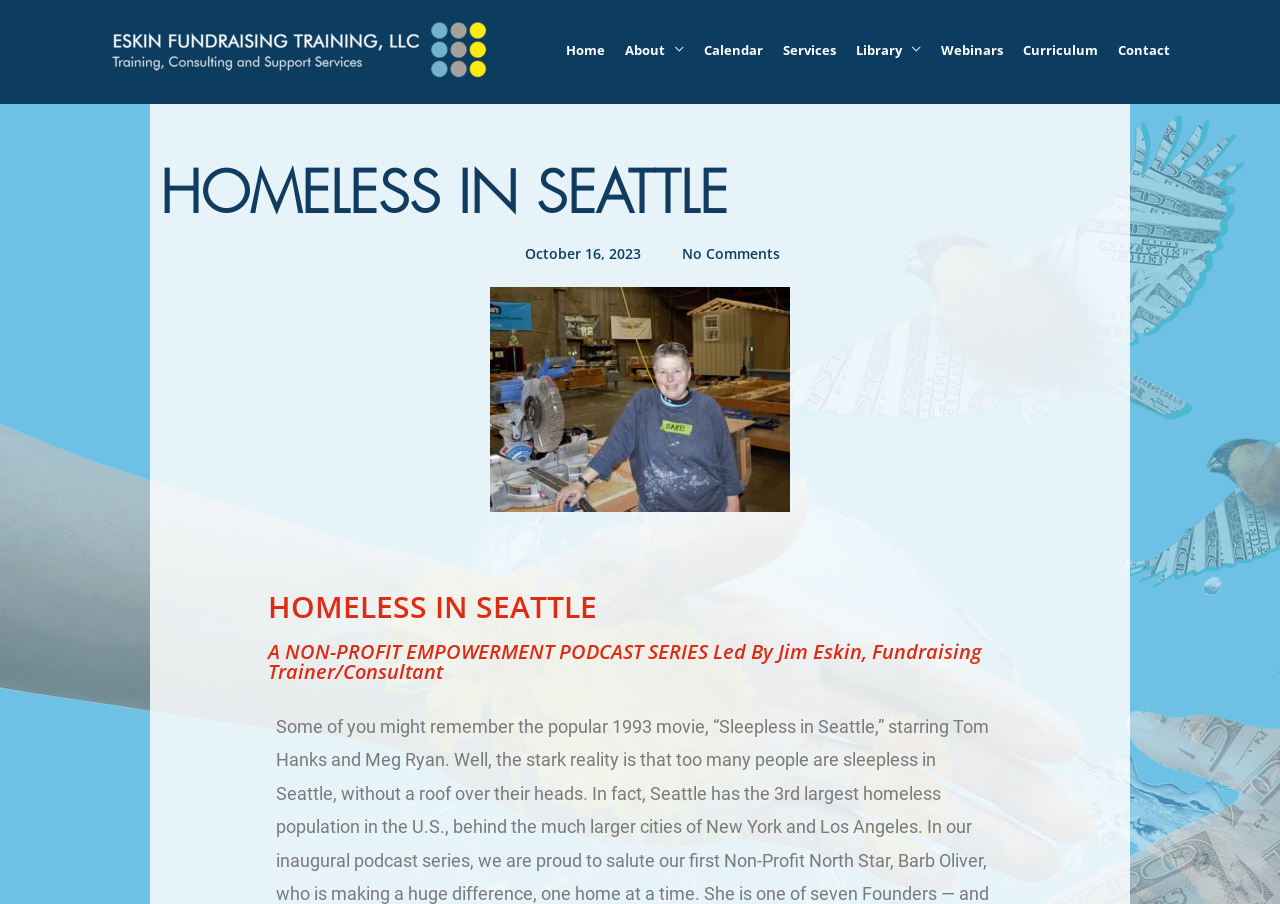What is the name of the fundraising trainer?
Please use the visual content to give a single word or phrase answer.

Jim Eskin